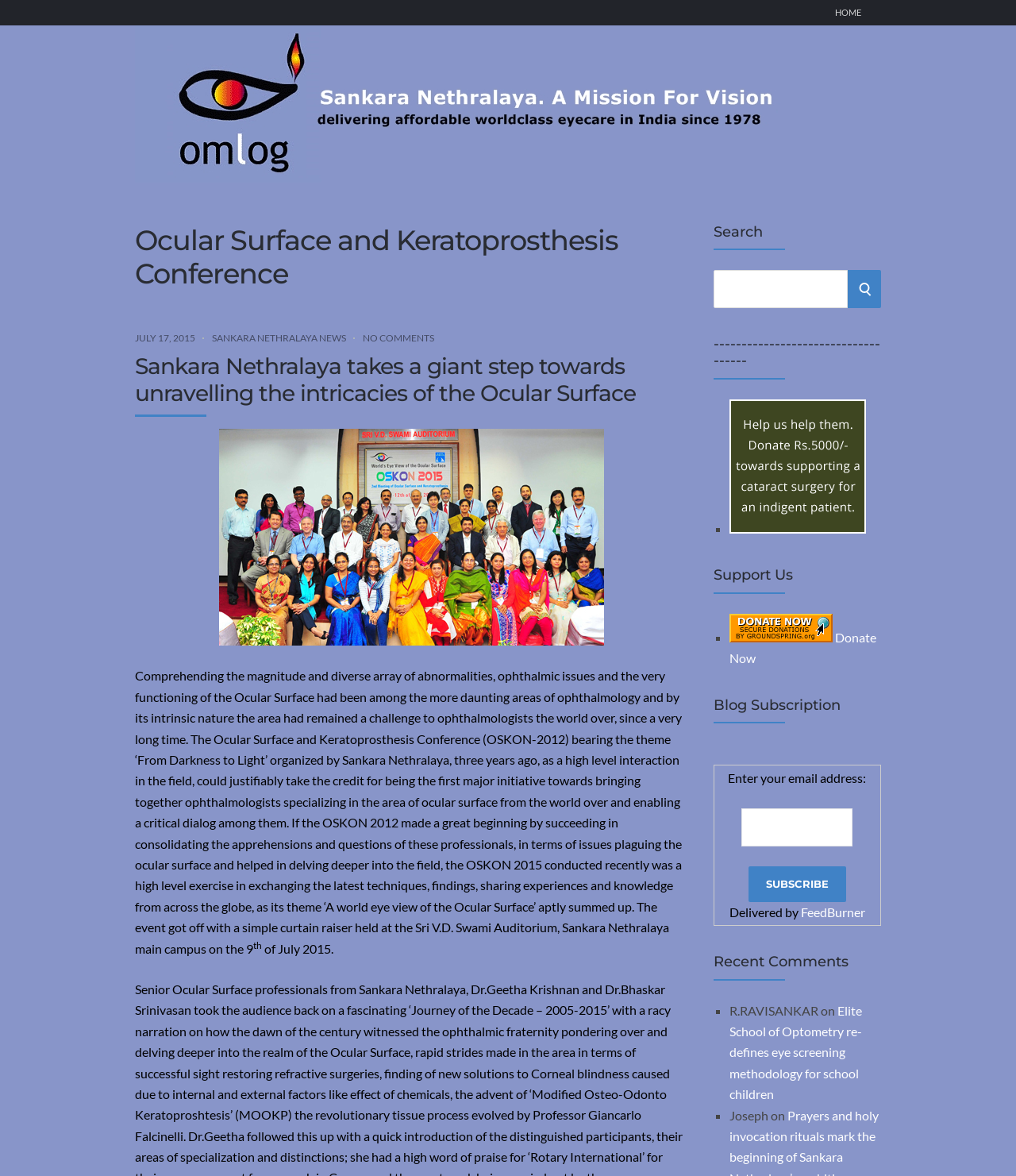Pinpoint the bounding box coordinates of the clickable element needed to complete the instruction: "Click the HOME link". The coordinates should be provided as four float numbers between 0 and 1: [left, top, right, bottom].

[0.822, 0.0, 0.848, 0.021]